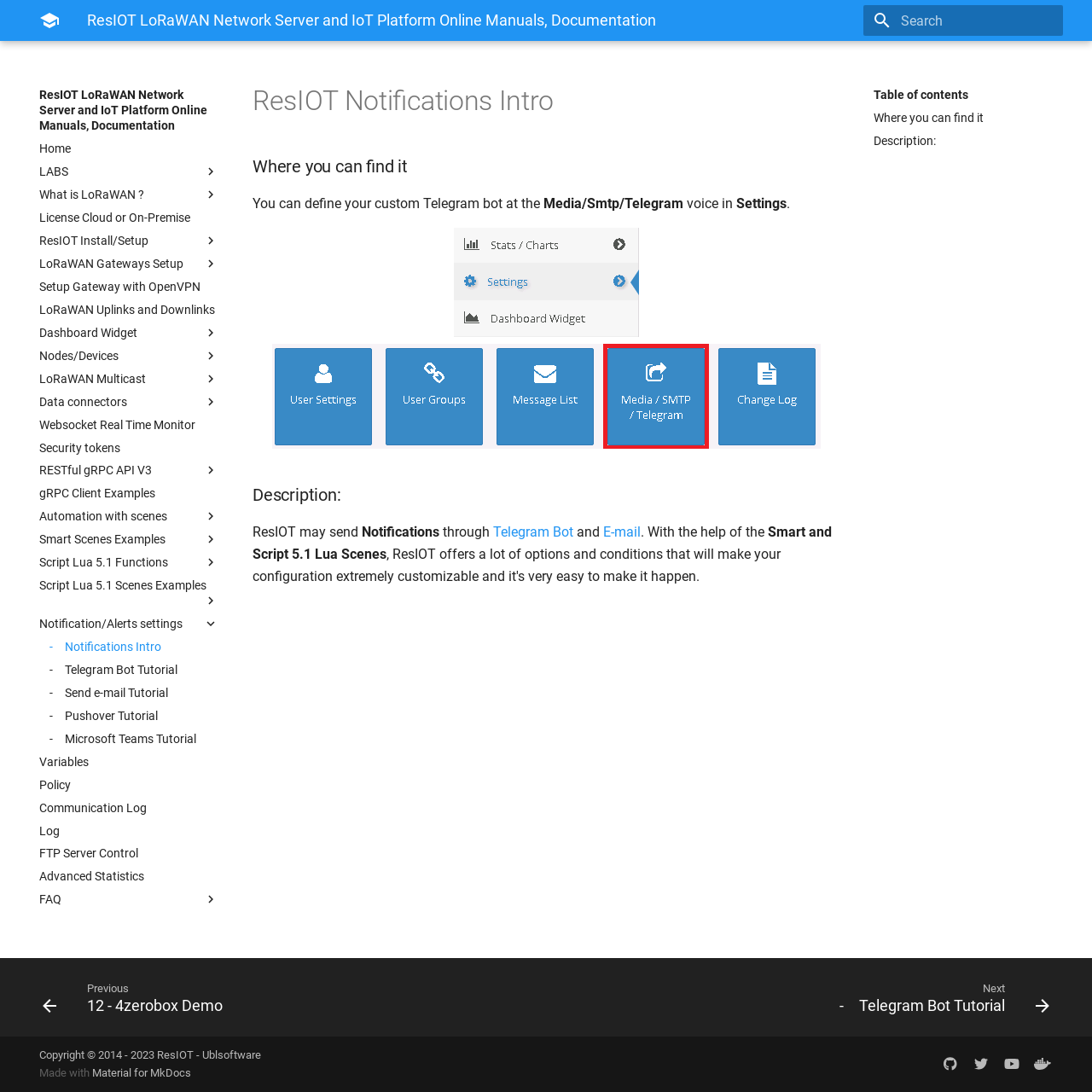Given the description "License Cloud or On-Premise", determine the bounding box of the corresponding UI element.

[0.036, 0.192, 0.2, 0.206]